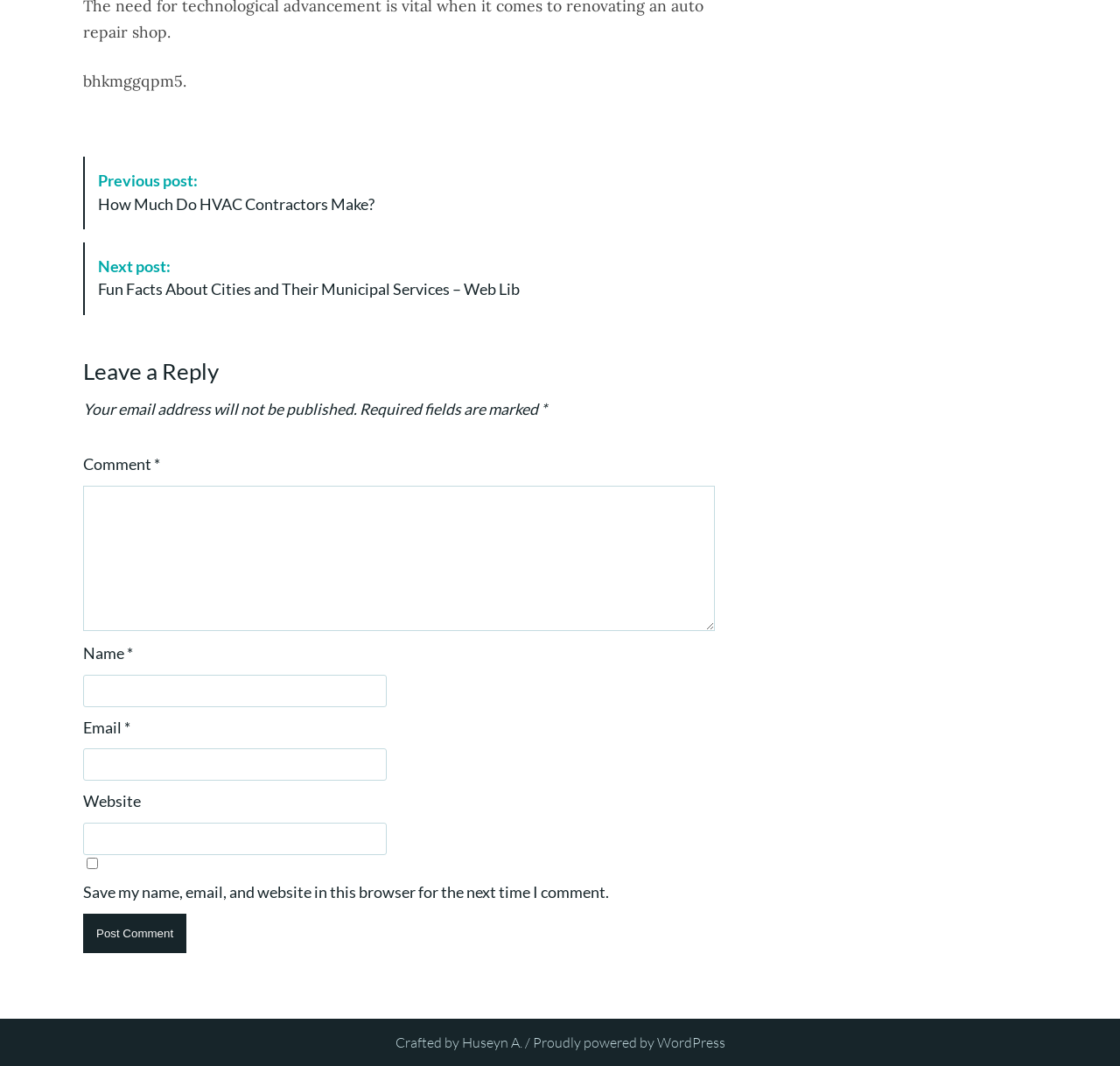What platform powers this website?
Analyze the image and deliver a detailed answer to the question.

I noticed the text 'Proudly powered by WordPress' at the bottom of the page, which indicates that this website is powered by the WordPress platform.